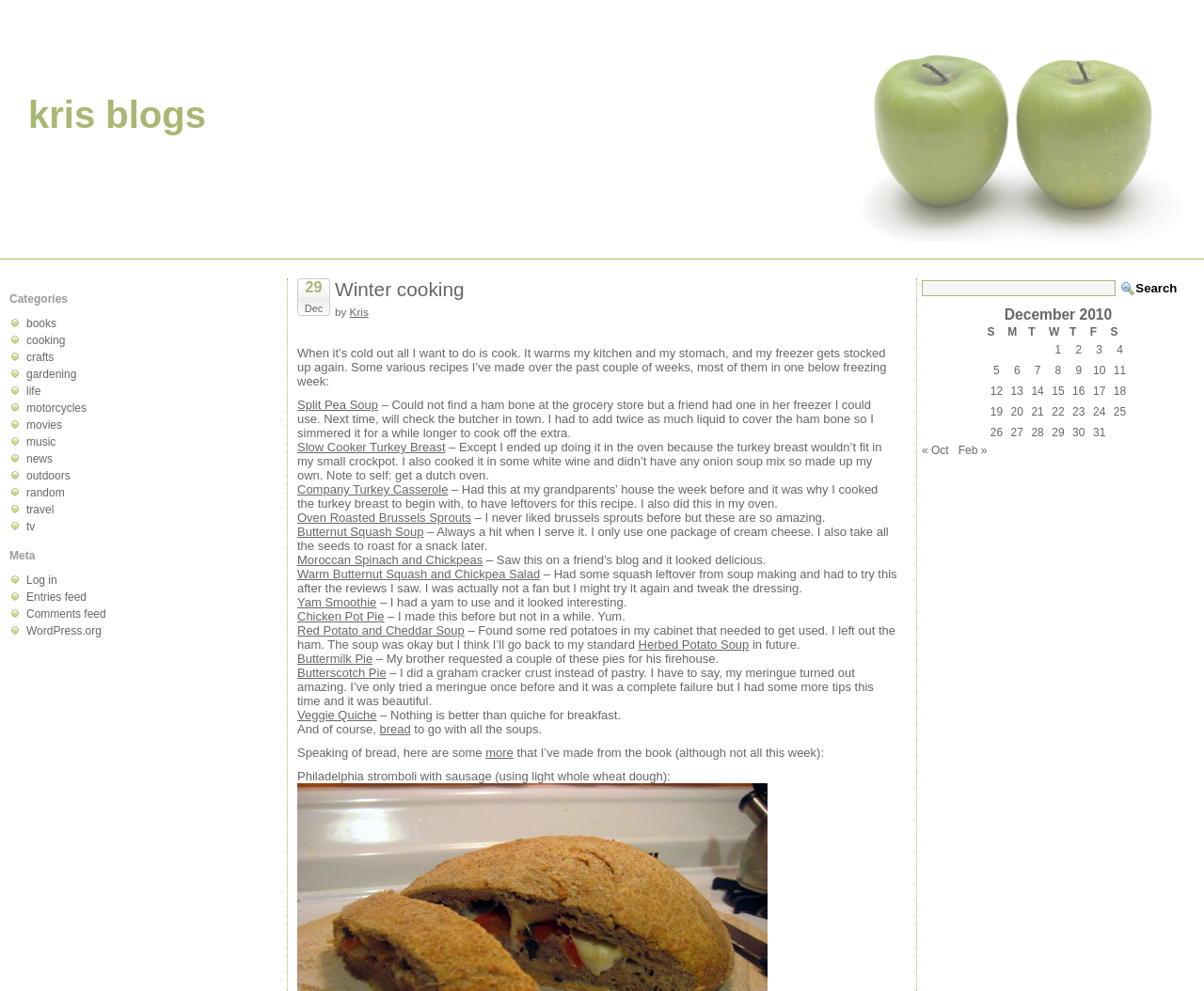Pinpoint the bounding box coordinates of the clickable element needed to complete the instruction: "Read the 'Winter cooking' heading". The coordinates should be provided as four float numbers between 0 and 1: [left, top, right, bottom].

[0.247, 0.281, 0.745, 0.304]